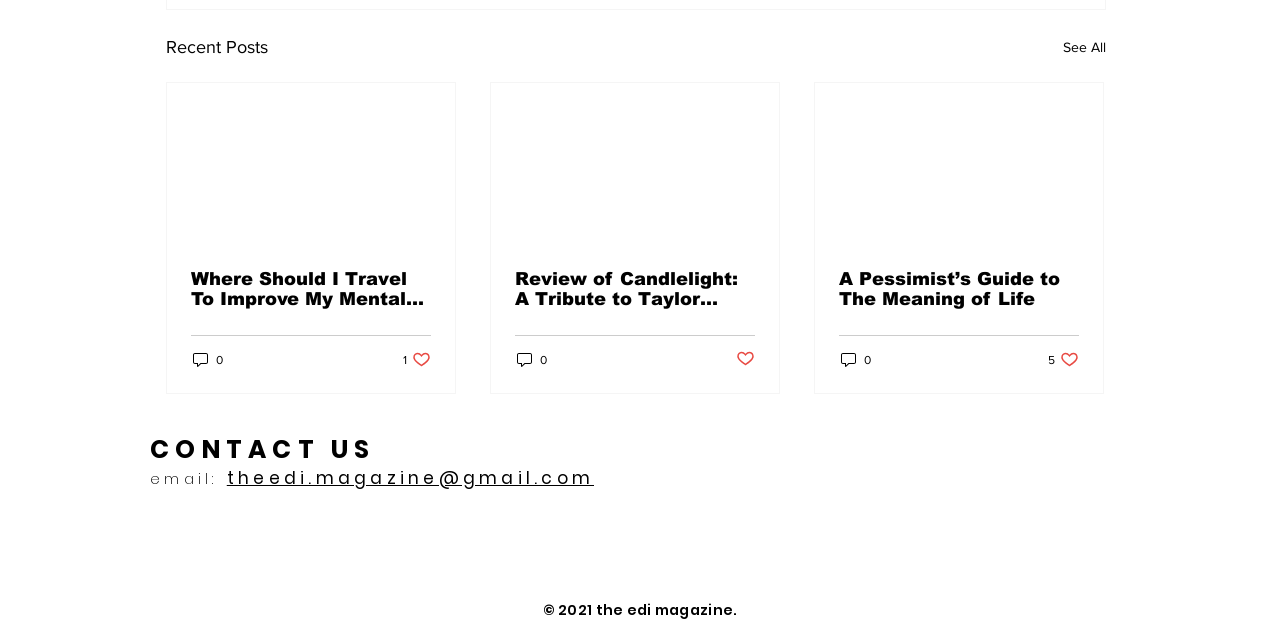Respond concisely with one word or phrase to the following query:
How many likes does the third article have?

5